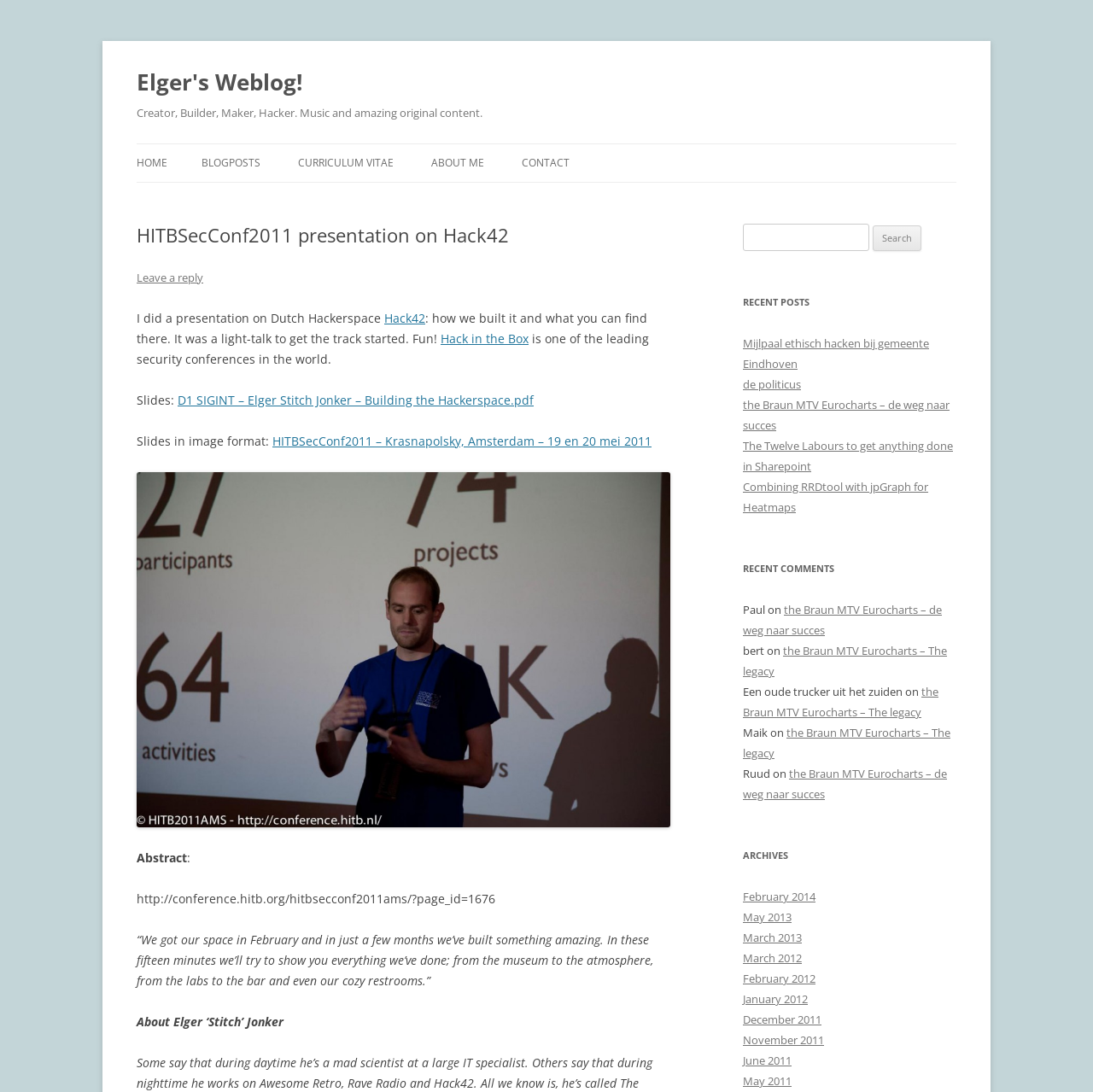Based on what you see in the screenshot, provide a thorough answer to this question: What is the purpose of the presentation?

The purpose of the presentation can be inferred from the abstract, which states that they will try to show everything they've done in the hackerspace, from the museum to the atmosphere, from the labs to the bar and even their cozy restrooms.